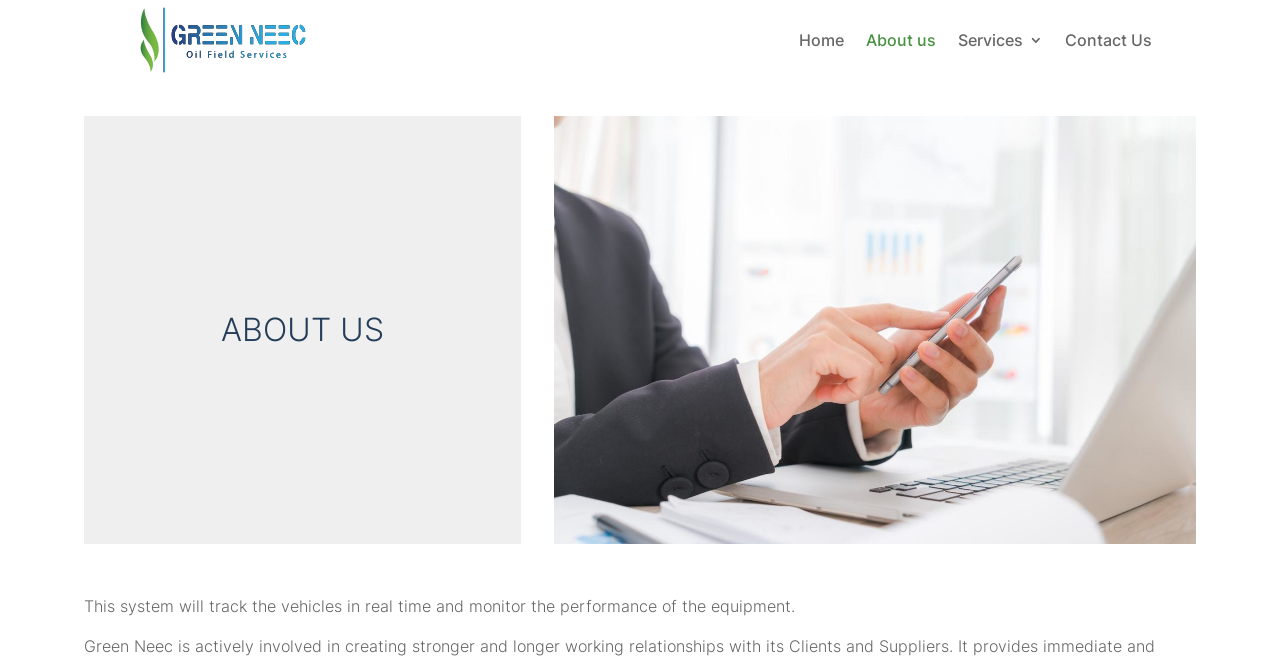Identify the bounding box of the HTML element described here: "About us". Provide the coordinates as four float numbers between 0 and 1: [left, top, right, bottom].

[0.677, 0.0, 0.731, 0.122]